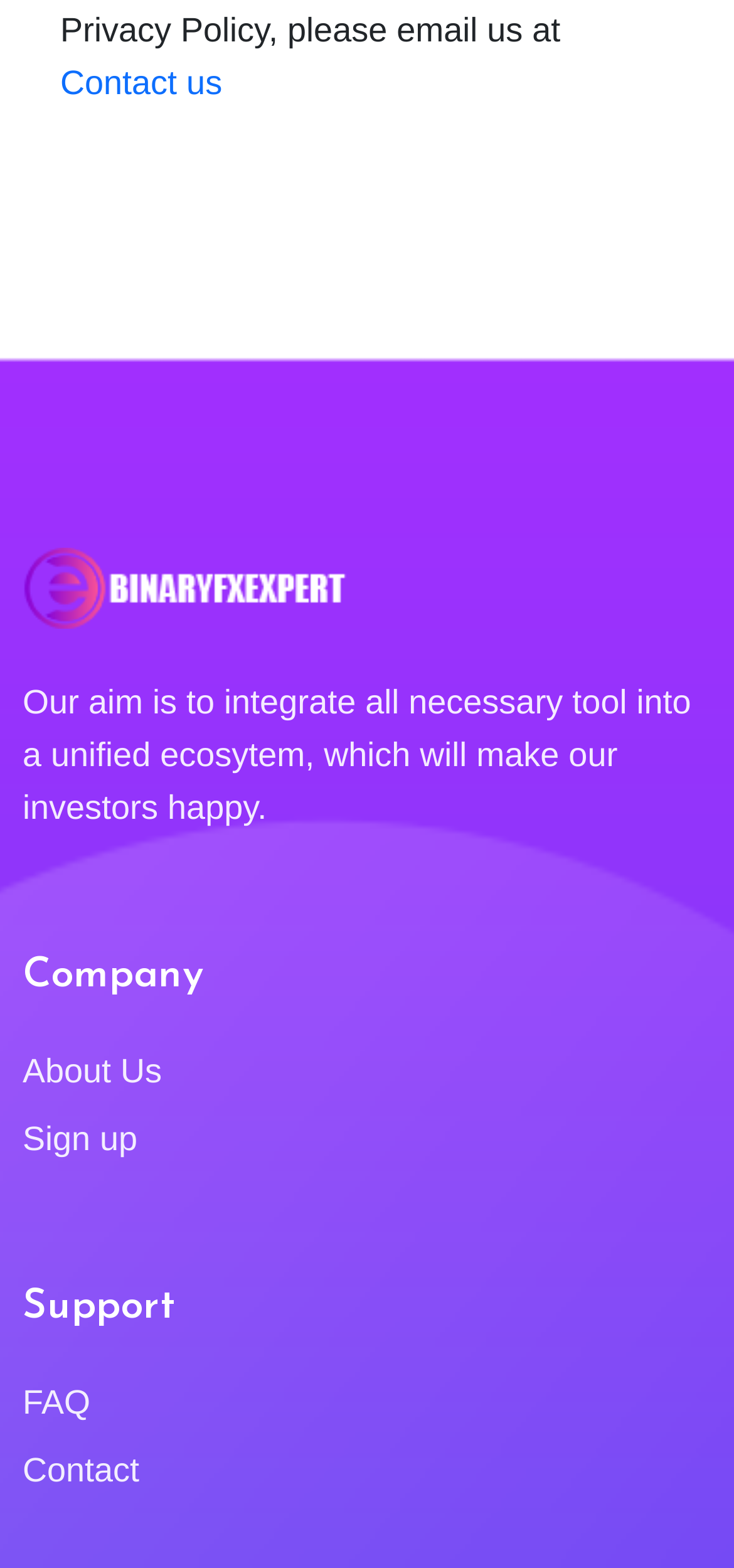What is the purpose of the 'Sign up' link?
Please analyze the image and answer the question with as much detail as possible.

The 'Sign up' link is likely intended for users who want to create an account with the company. This link is located under the 'Company' heading, suggesting that it is related to the company's services or products.